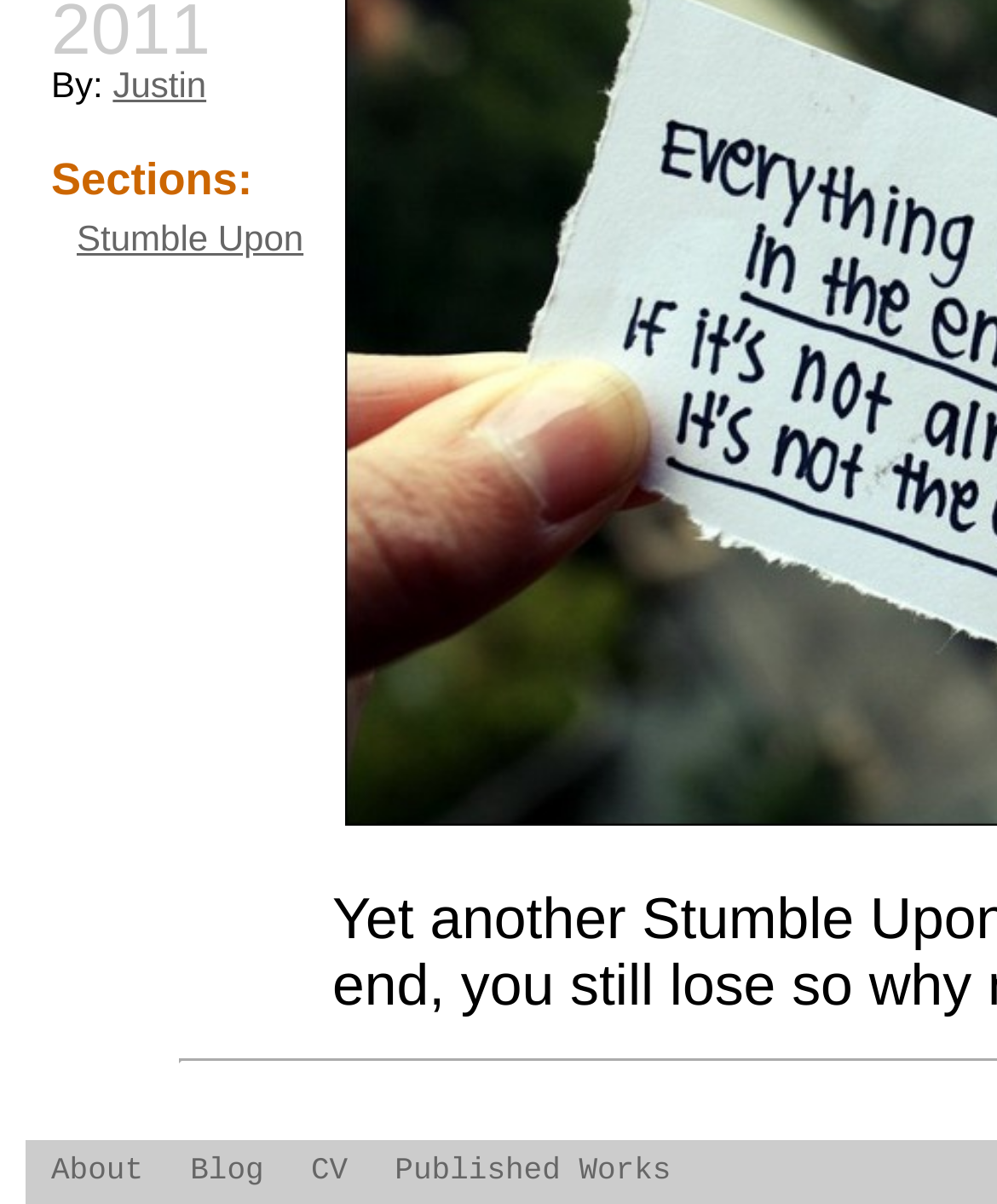Examine the screenshot and answer the question in as much detail as possible: What is the first section listed on the webpage?

The first section listed on the webpage is 'Stumble Upon', which is a link element located at the top right of the webpage, next to the 'Sections:' heading.